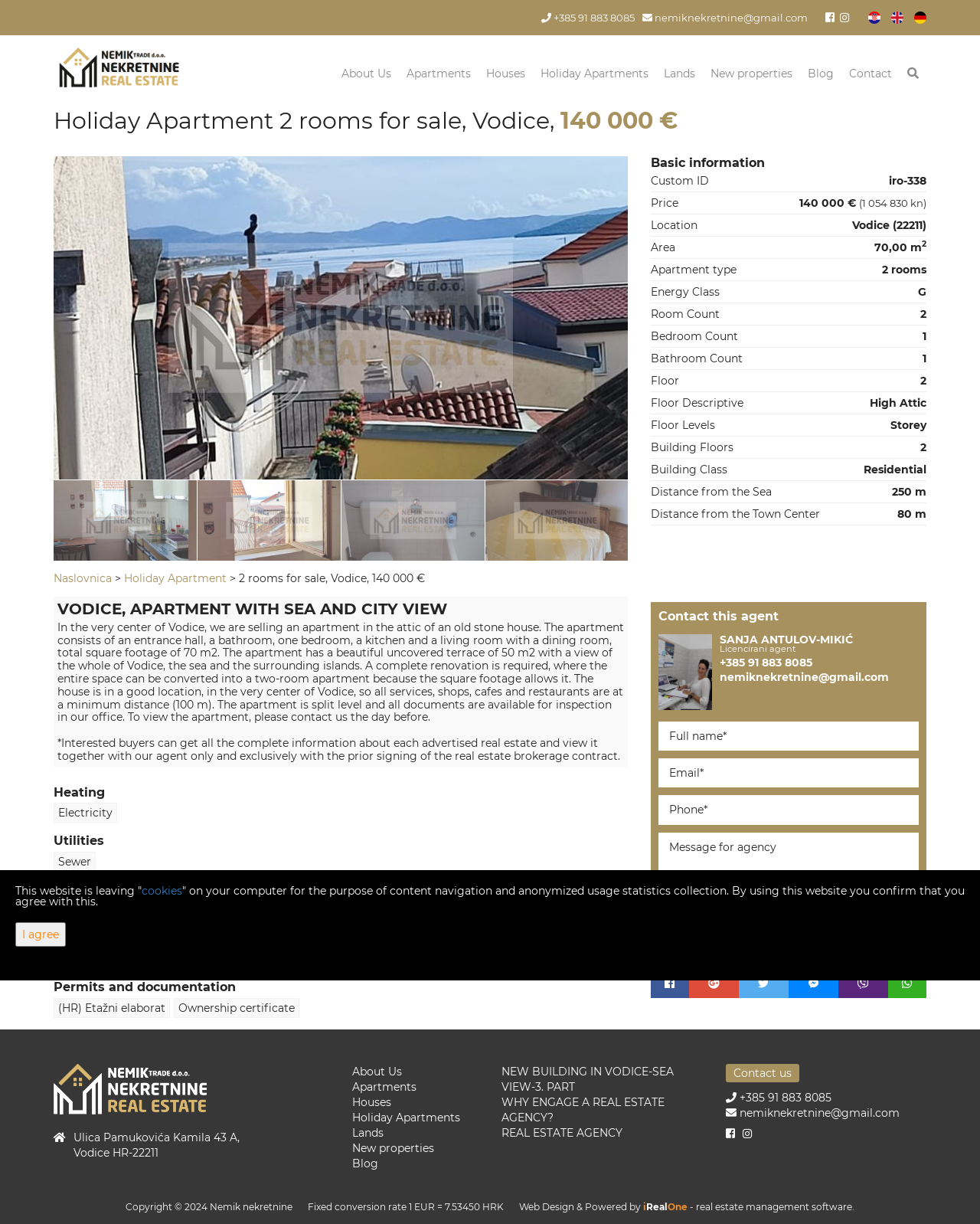Determine the bounding box coordinates of the clickable element necessary to fulfill the instruction: "Check the 'Heating' information". Provide the coordinates as four float numbers within the 0 to 1 range, i.e., [left, top, right, bottom].

[0.055, 0.642, 0.641, 0.653]